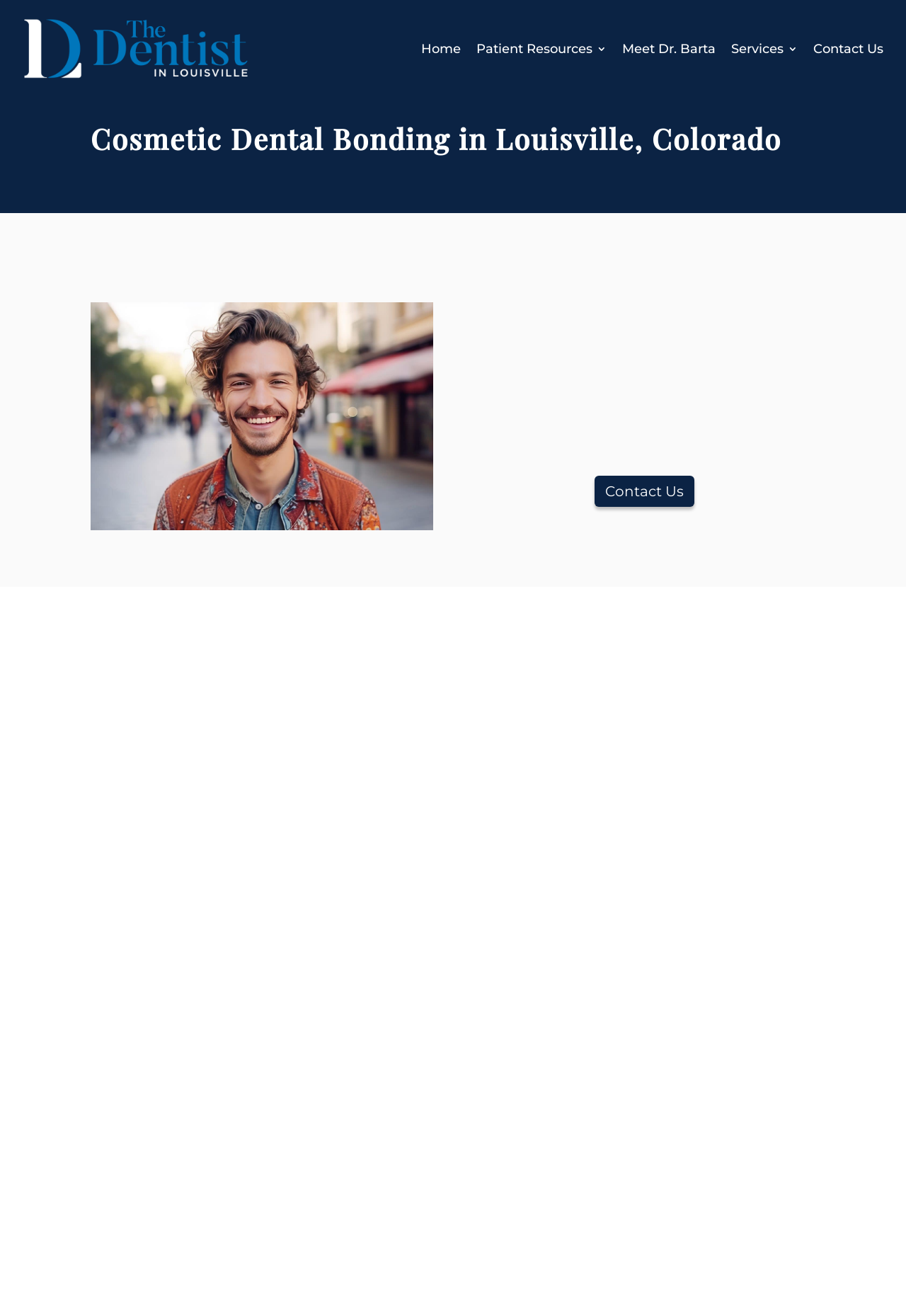Please determine the bounding box coordinates of the area that needs to be clicked to complete this task: 'View the Meet Dr. Barta page'. The coordinates must be four float numbers between 0 and 1, formatted as [left, top, right, bottom].

[0.687, 0.014, 0.79, 0.06]